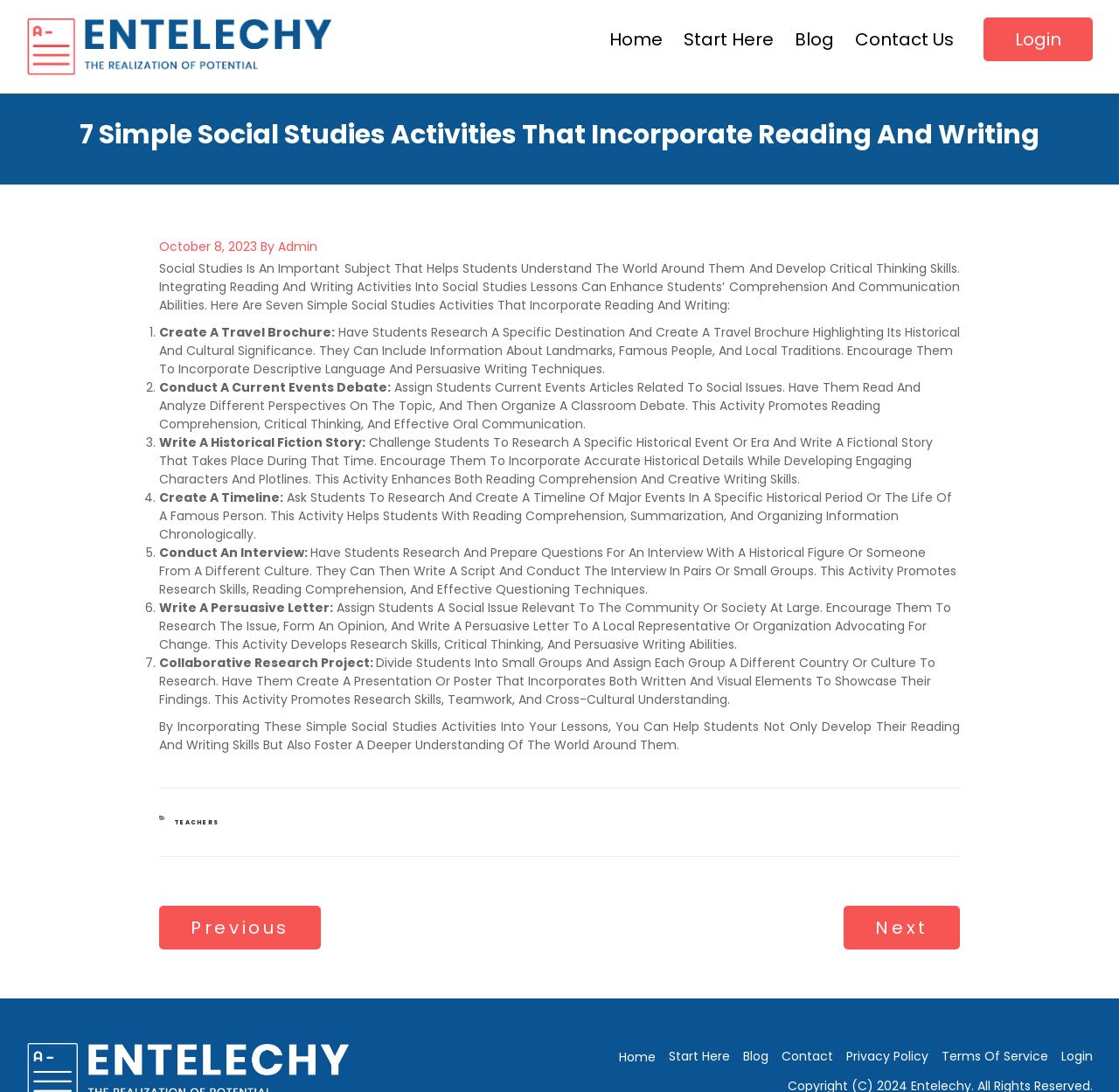Kindly determine the bounding box coordinates of the area that needs to be clicked to fulfill this instruction: "View the previous post".

[0.142, 0.843, 0.287, 0.859]